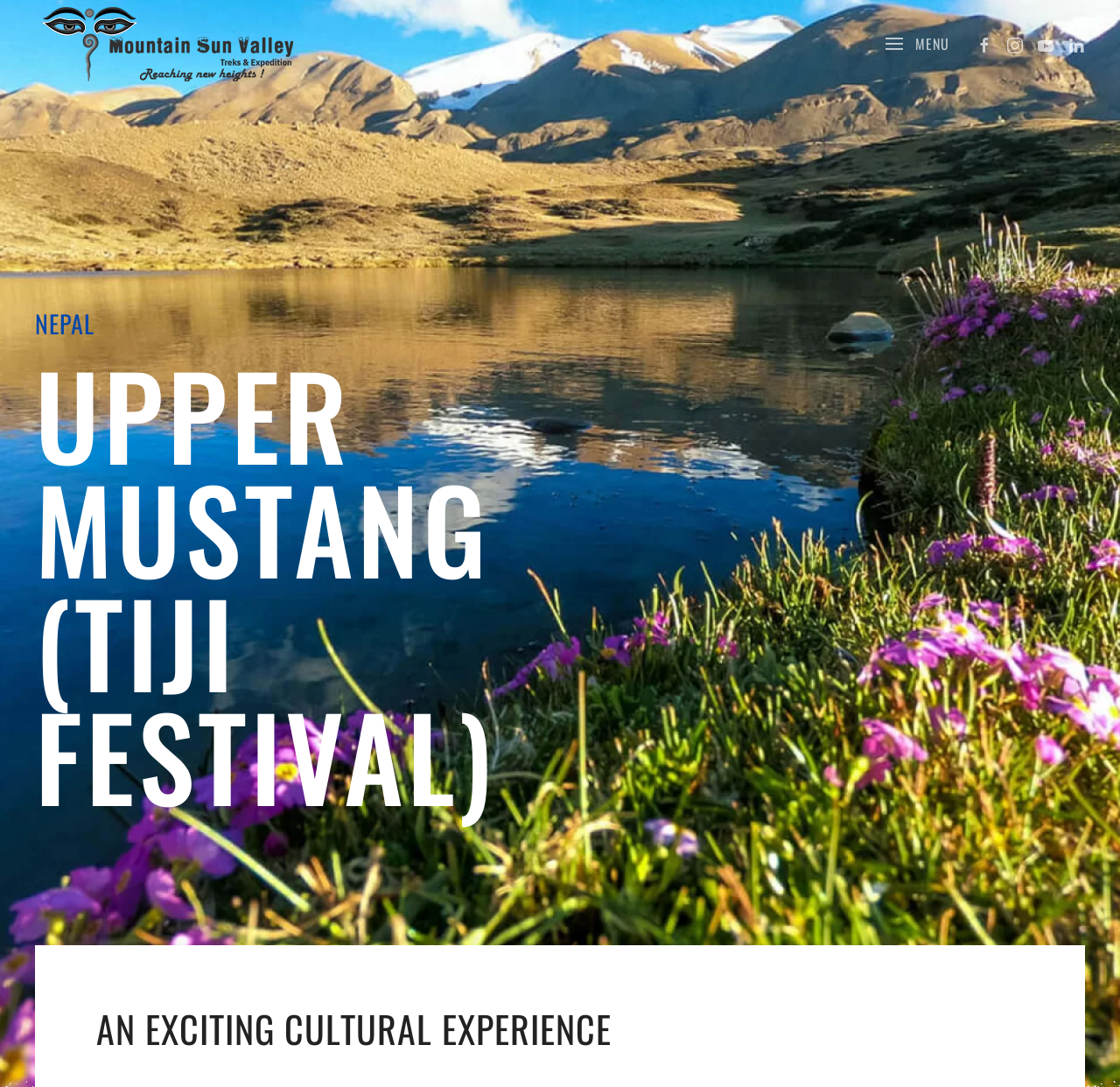Using the information shown in the image, answer the question with as much detail as possible: What is the country mentioned on the webpage?

I found the country 'NEPAL' mentioned on the webpage by looking at the StaticText element with the text 'NEPAL' located at the top-left corner of the webpage.